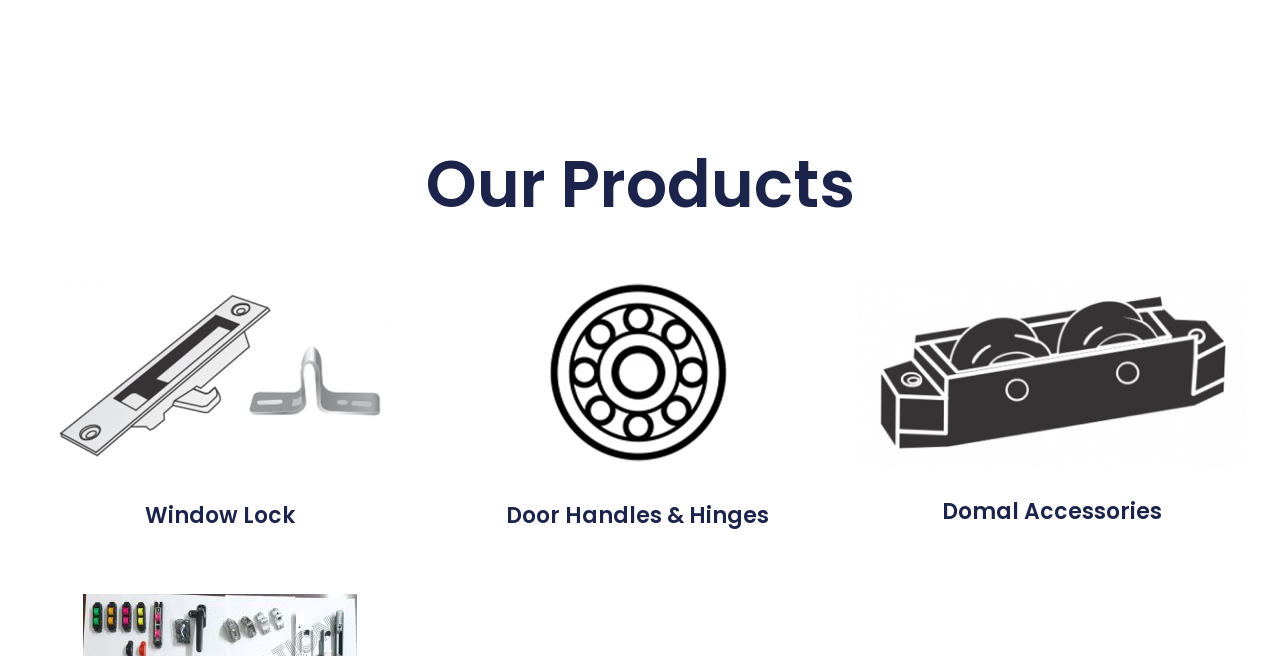Use the details in the image to answer the question thoroughly: 
What is the third product category?

The third product category is 'Domal Accessories' which is indicated by the heading element with a bounding box of [0.67, 0.76, 0.974, 0.8].